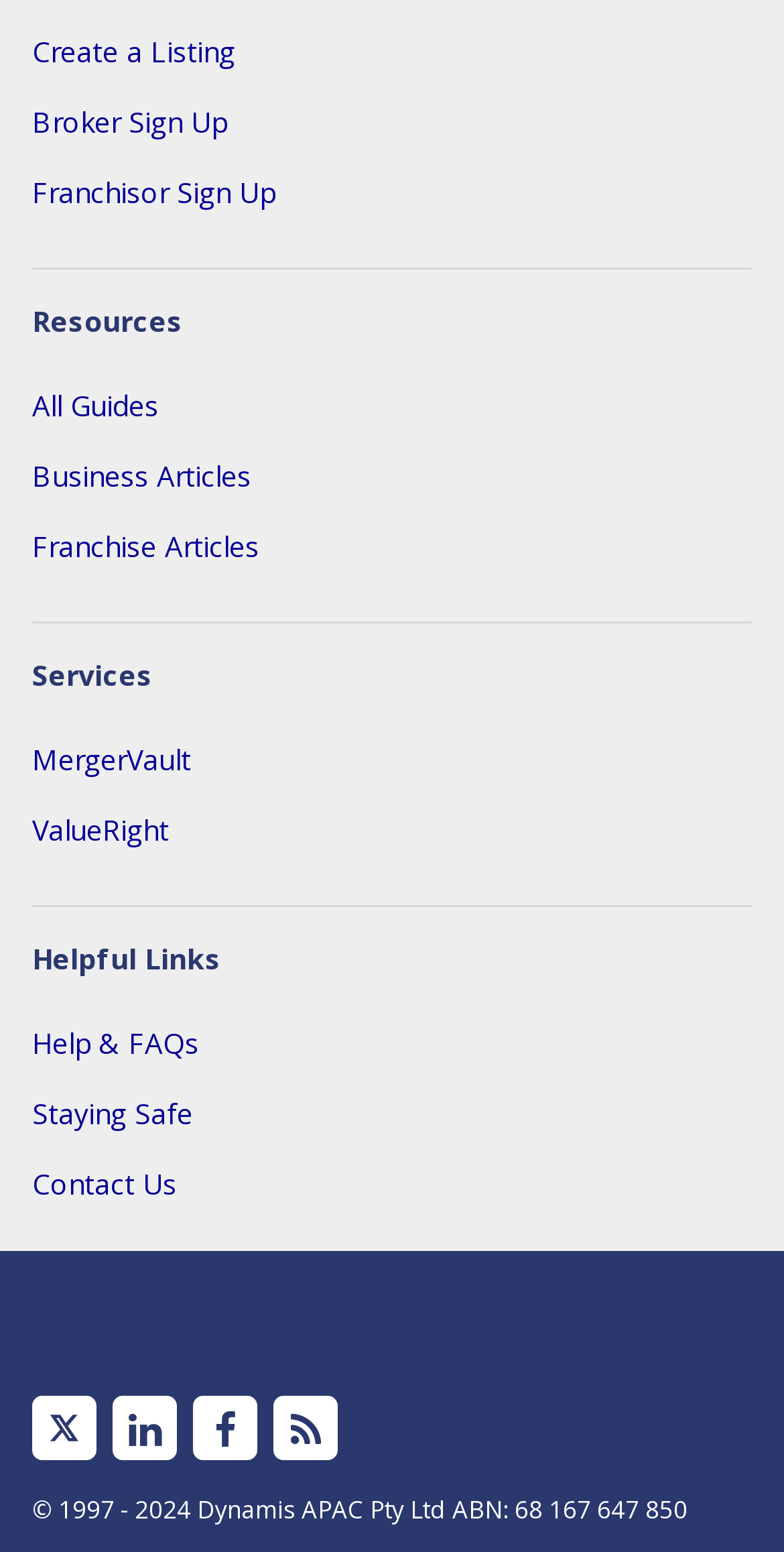Locate the bounding box coordinates of the clickable part needed for the task: "Create a Listing".

[0.041, 0.02, 0.959, 0.045]